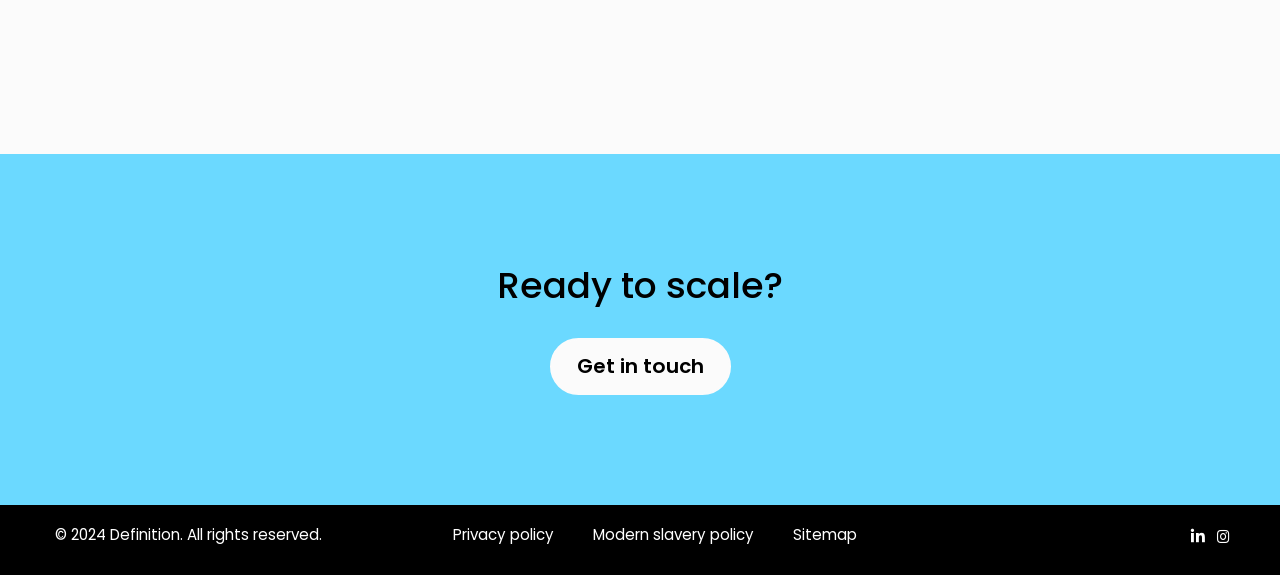Identify the bounding box coordinates for the UI element described as follows: "title="Follow us on LinkedIn"". Ensure the coordinates are four float numbers between 0 and 1, formatted as [left, top, right, bottom].

[0.928, 0.911, 0.943, 0.952]